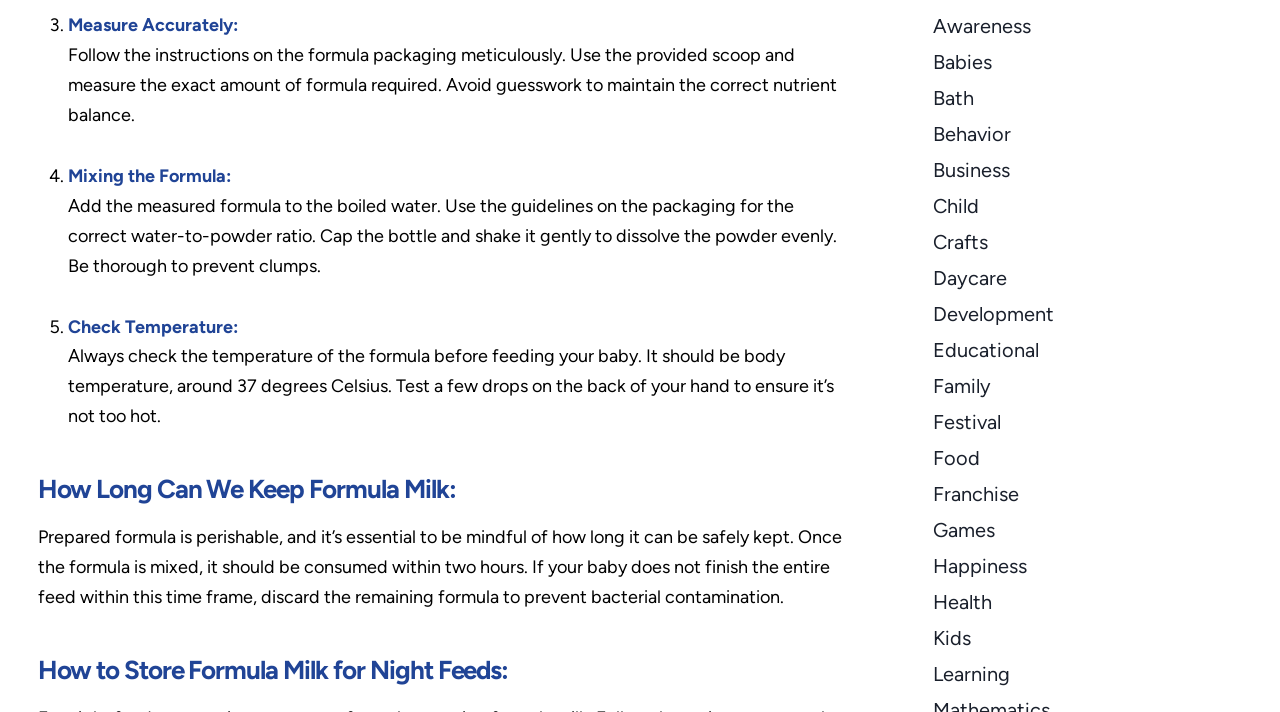What is the purpose of shaking the bottle gently?
Refer to the image and respond with a one-word or short-phrase answer.

Dissolve powder evenly